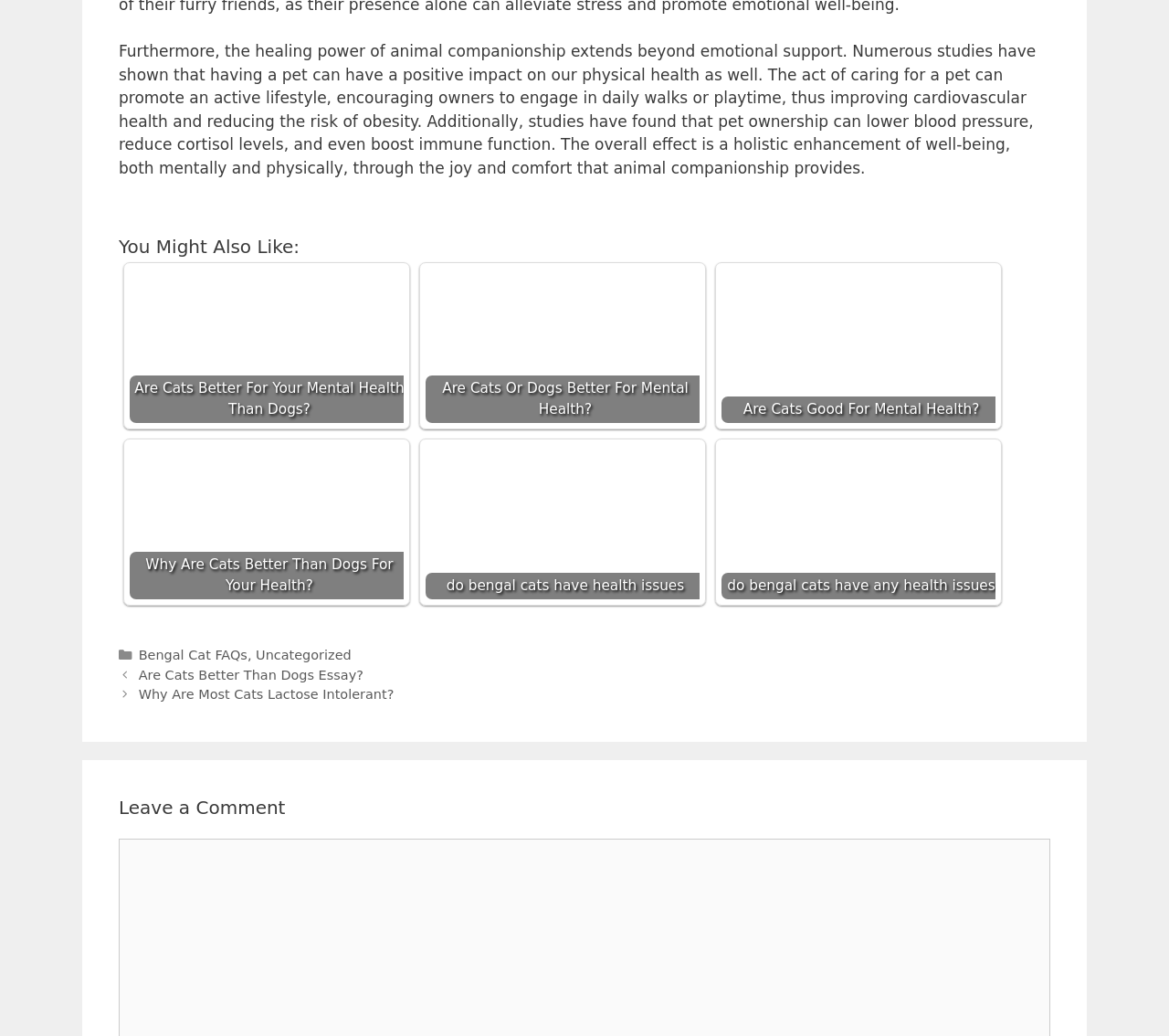Please determine the bounding box coordinates for the element that should be clicked to follow these instructions: "Leave a comment".

[0.102, 0.769, 0.898, 0.792]